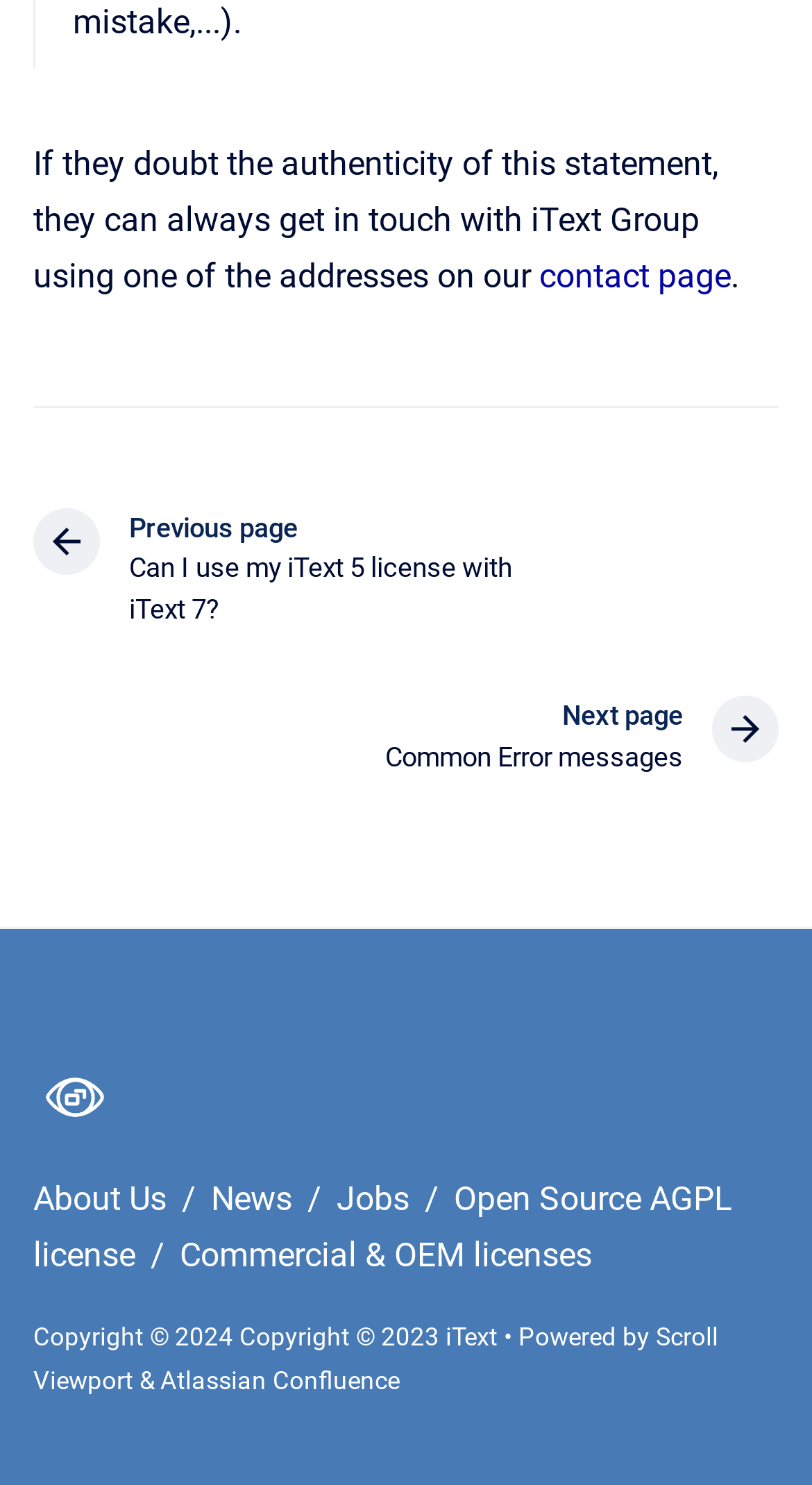Identify the bounding box coordinates of the specific part of the webpage to click to complete this instruction: "go to contact page".

[0.664, 0.173, 0.9, 0.2]